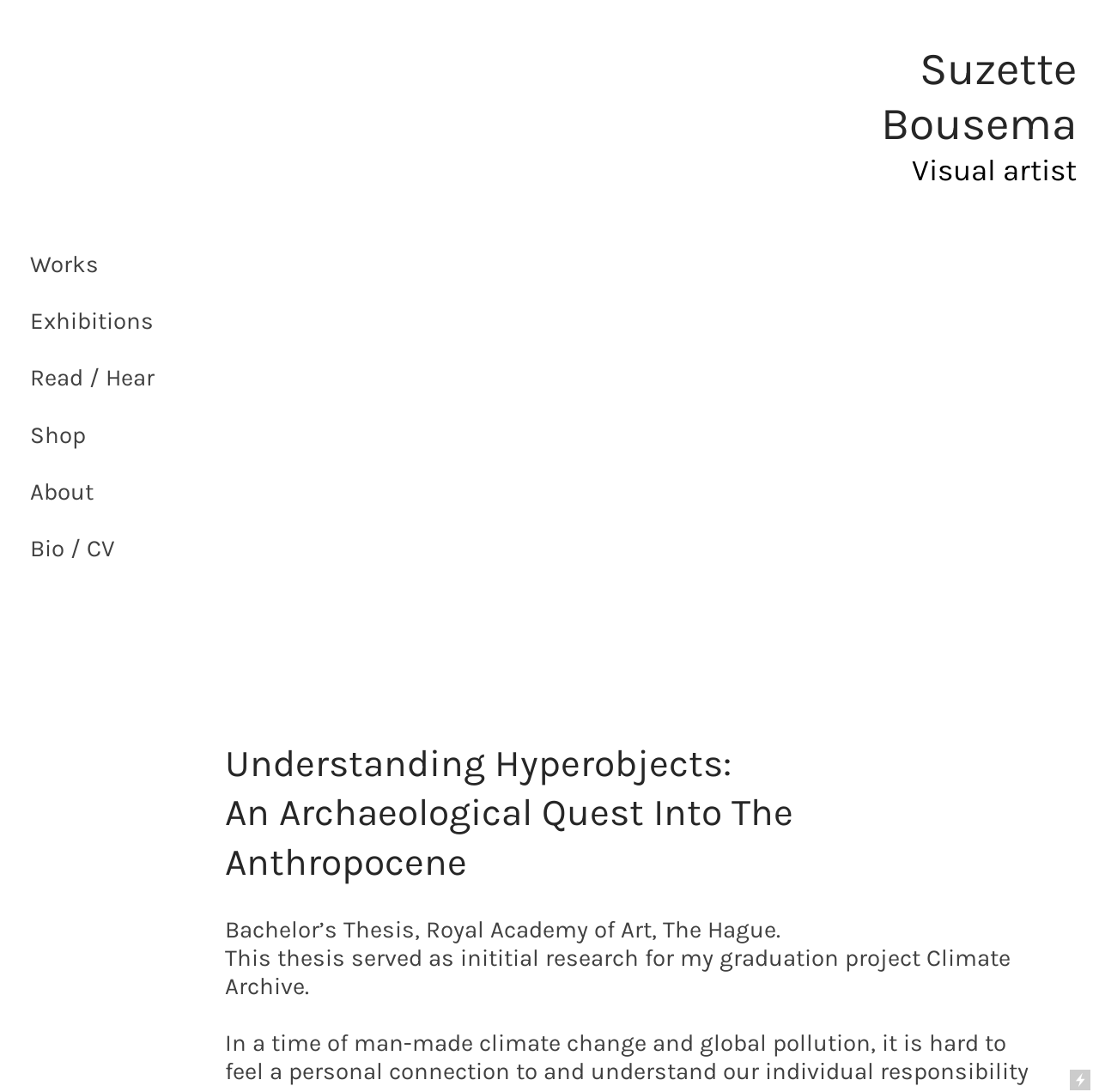Please identify the bounding box coordinates of the clickable element to fulfill the following instruction: "read about Understanding Hyperobjects". The coordinates should be four float numbers between 0 and 1, i.e., [left, top, right, bottom].

[0.205, 0.677, 0.945, 0.812]